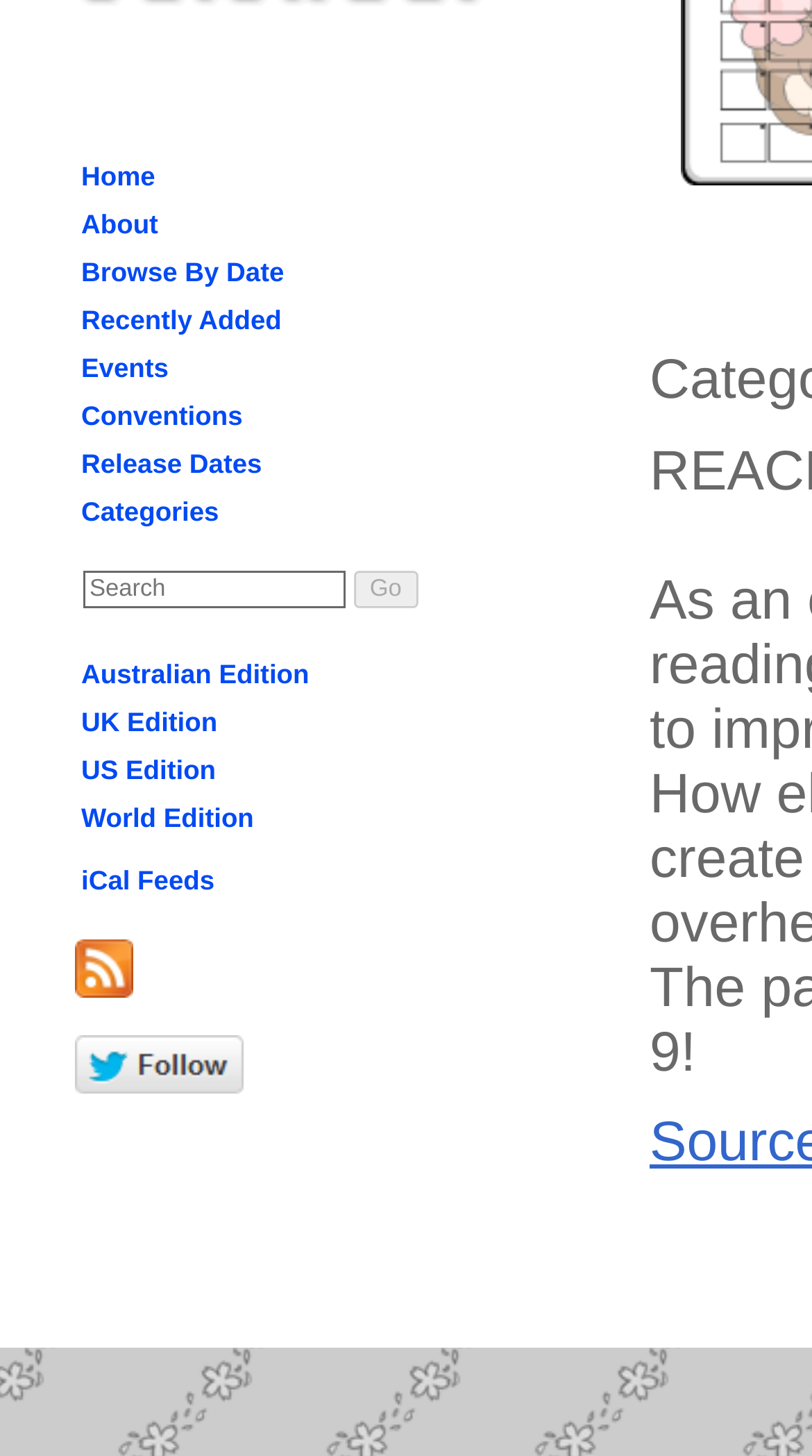Find the bounding box of the web element that fits this description: "About".

[0.092, 0.139, 0.202, 0.169]